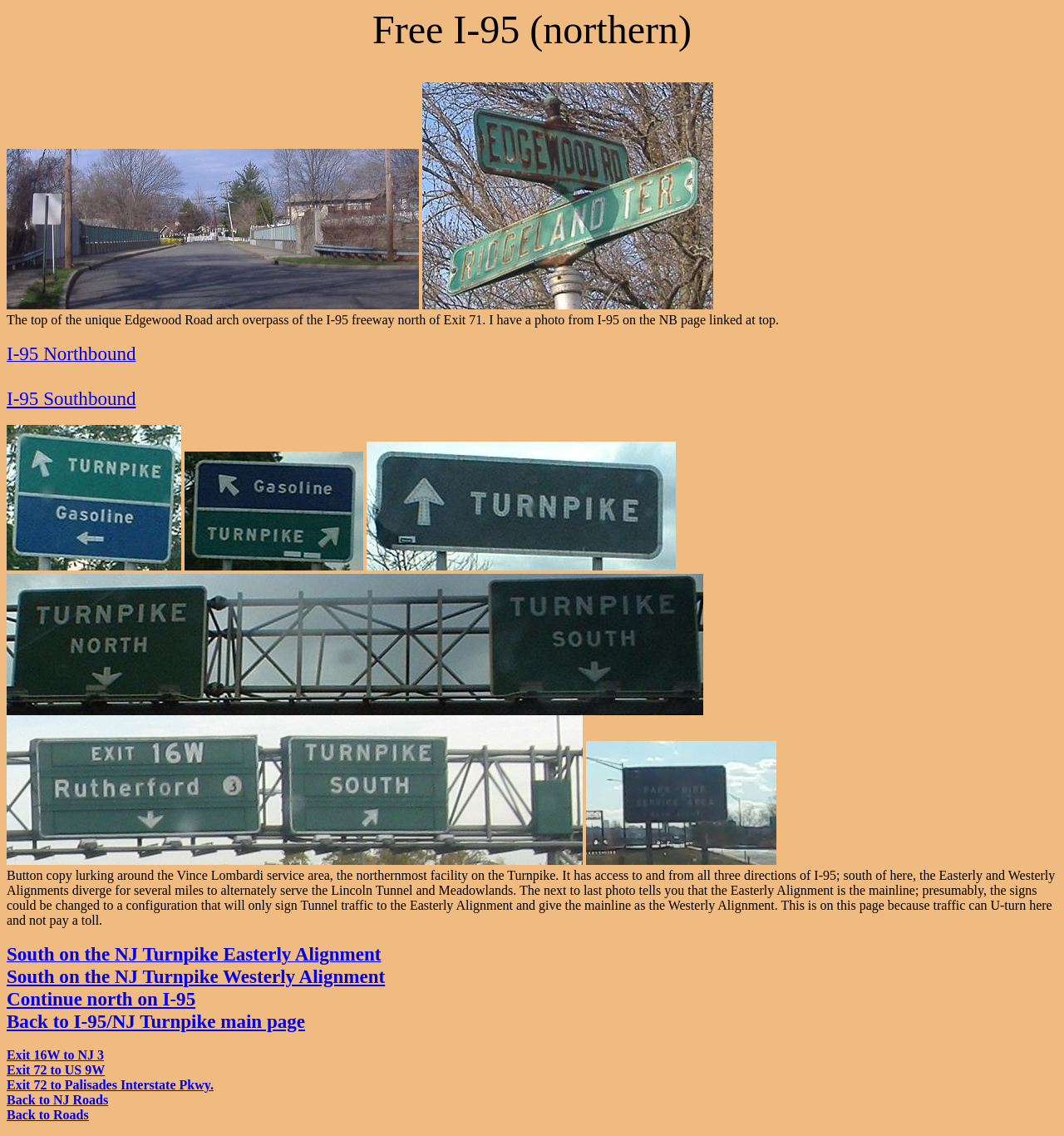Please pinpoint the bounding box coordinates for the region I should click to adhere to this instruction: "Go back to top".

None